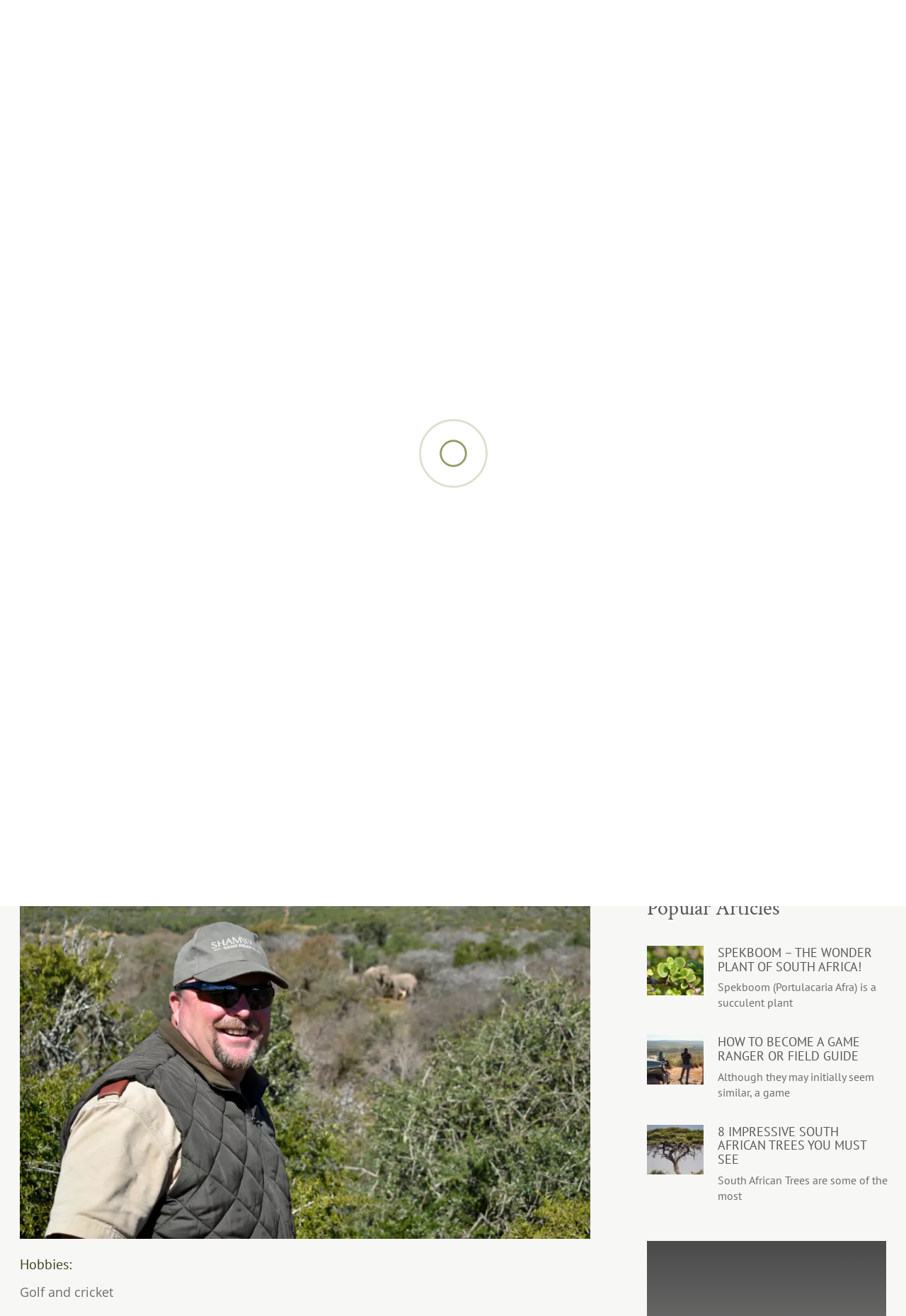Can you find and generate the webpage's heading?

ROGER – SHAMWARI GAME RANGER Q&A